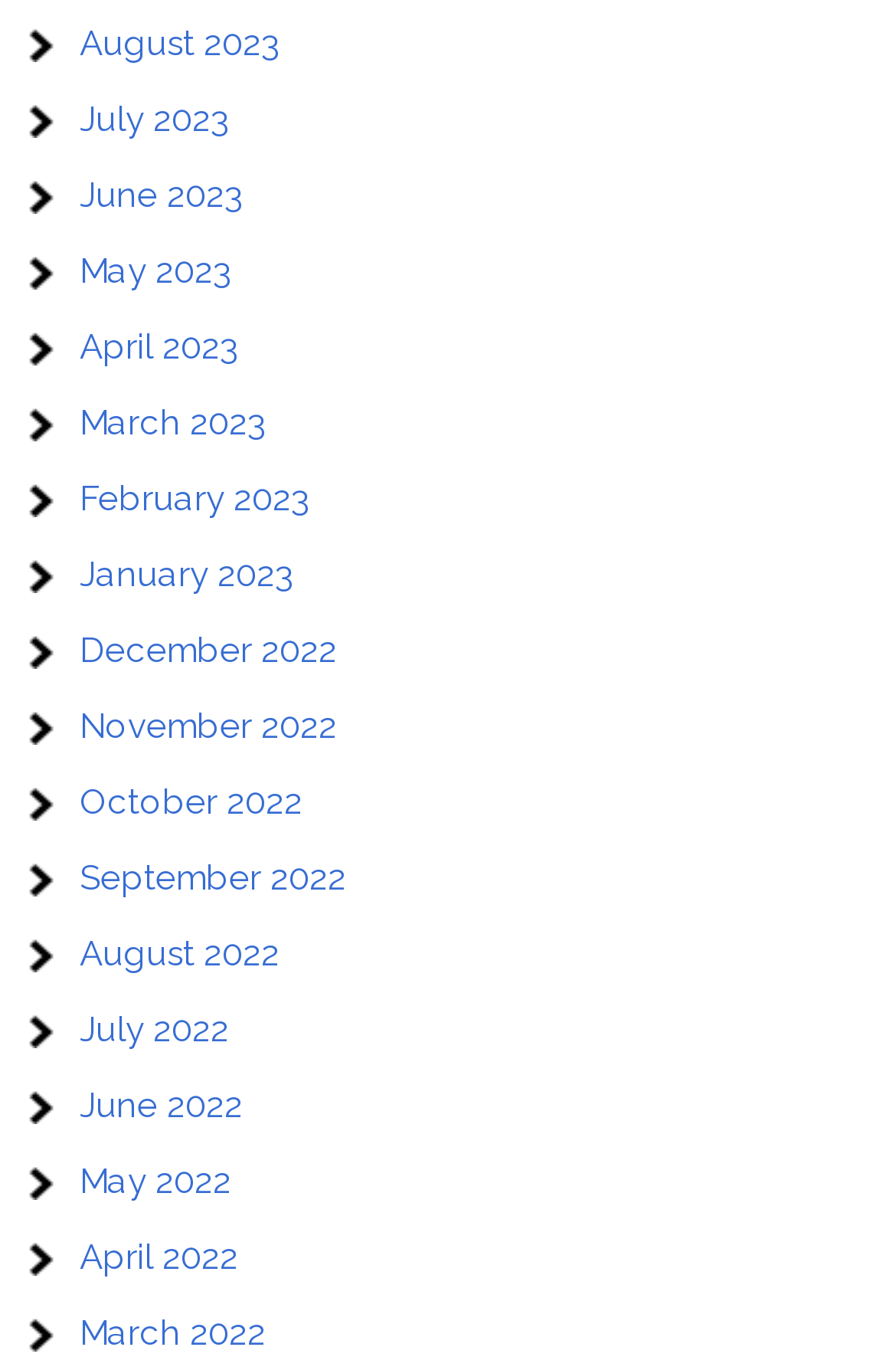Determine the bounding box coordinates for the area you should click to complete the following instruction: "View July 2022".

[0.089, 0.737, 0.256, 0.767]